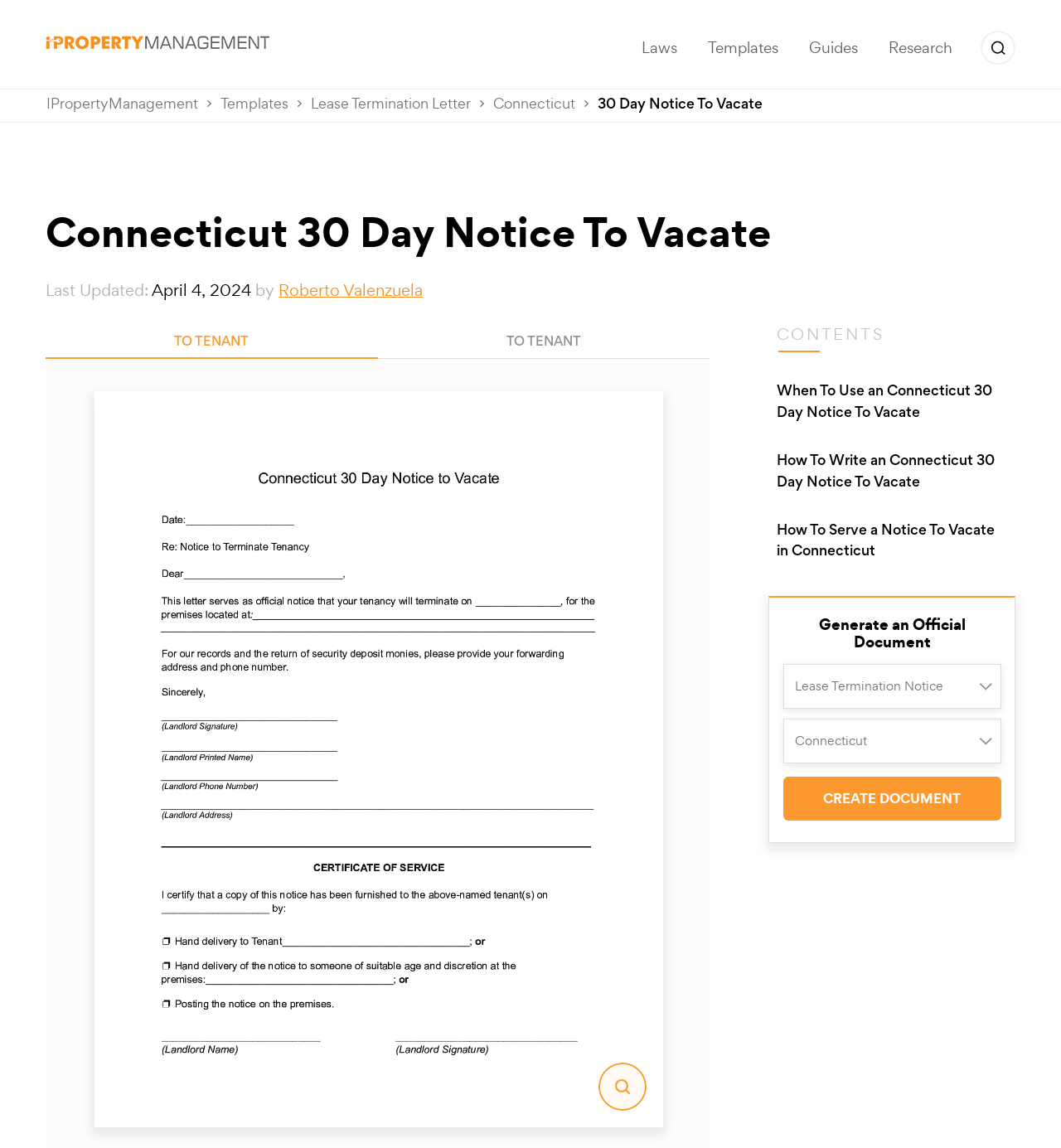Provide your answer in a single word or phrase: 
What is the purpose of the 'CREATE DOCUMENT' link?

To generate an official document